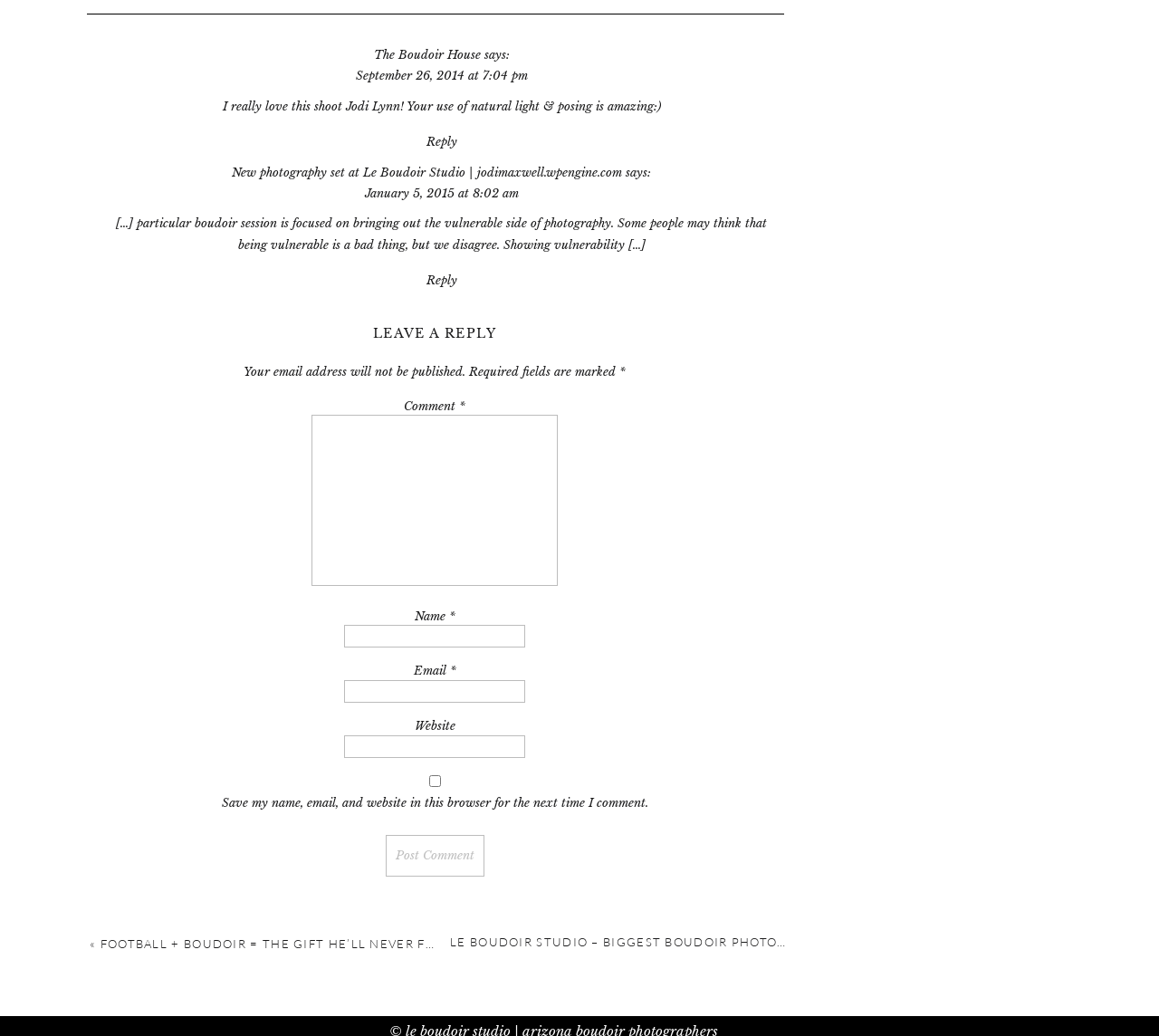How many buttons are there in the comment section?
Refer to the screenshot and deliver a thorough answer to the question presented.

I searched the comment section and found that there is only one button, which is labeled 'Post Comment'.